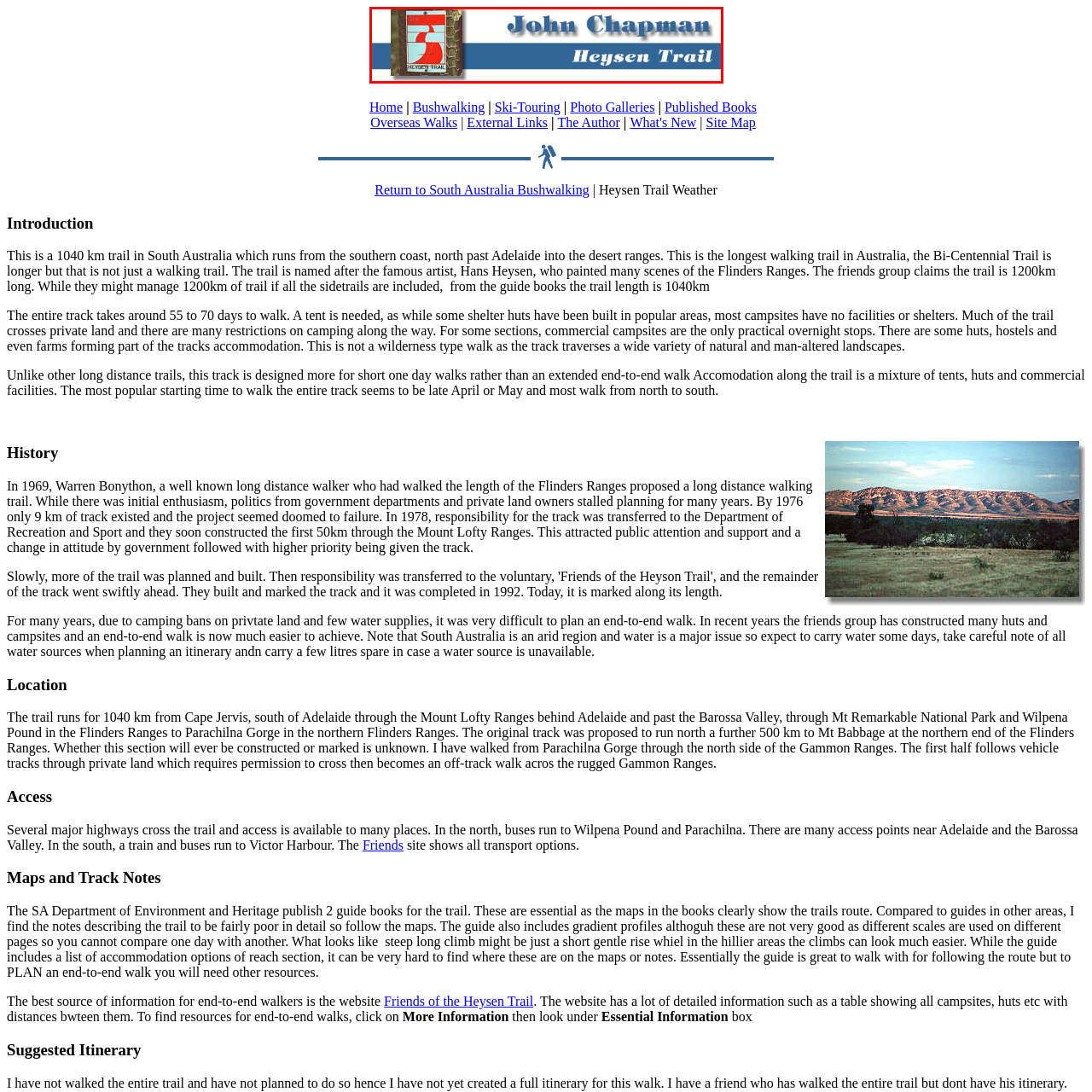Concentrate on the image highlighted by the red boundary and deliver a detailed answer to the following question, using the information from the image:
How long is the Heysen Trail?

According to the caption, the Heysen Trail spans approximately 1040 km, extending from the southern coast, north past Adelaide into the desert ranges.